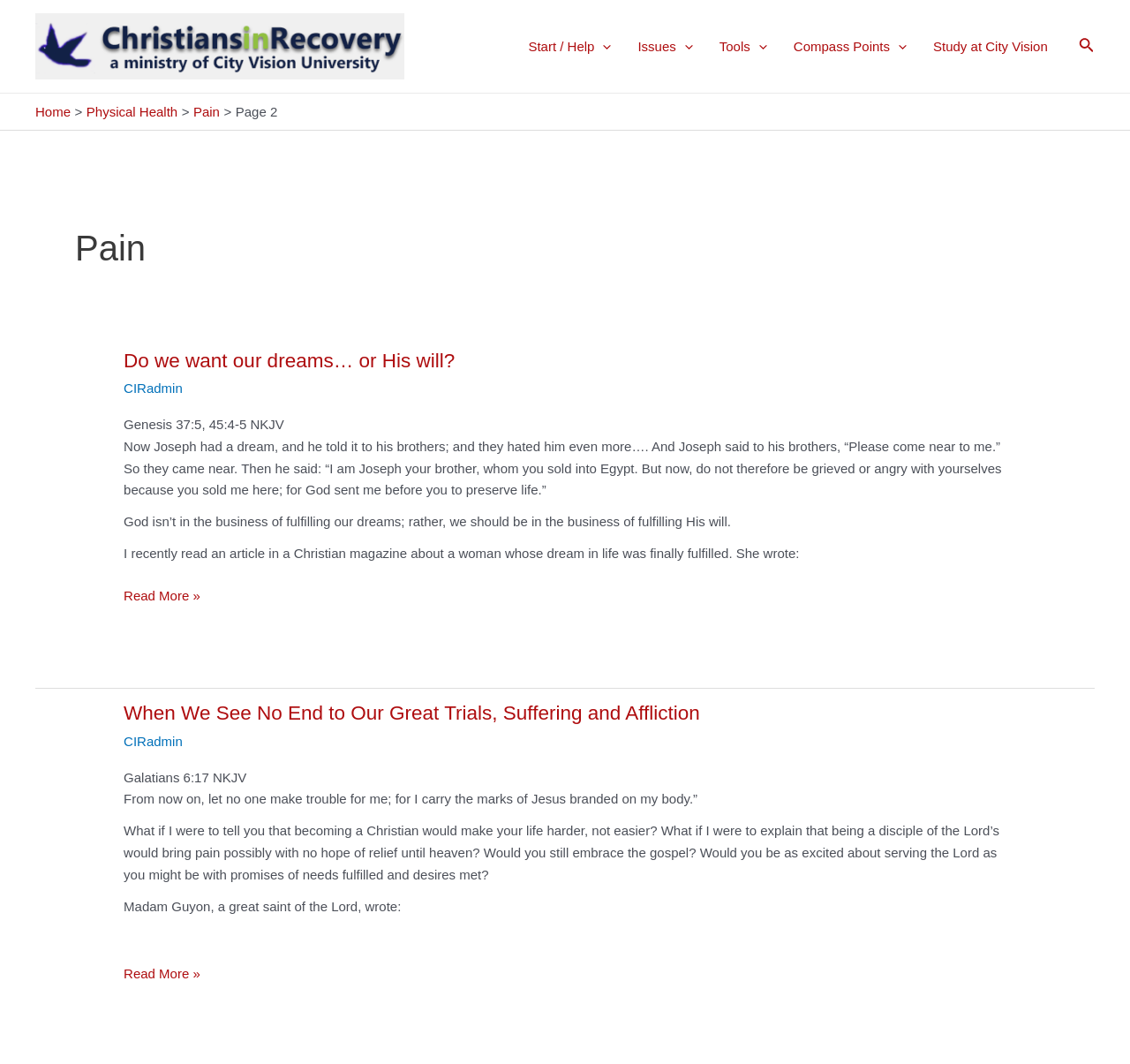How many menu toggles are there in the site navigation?
Using the information from the image, give a concise answer in one word or a short phrase.

4